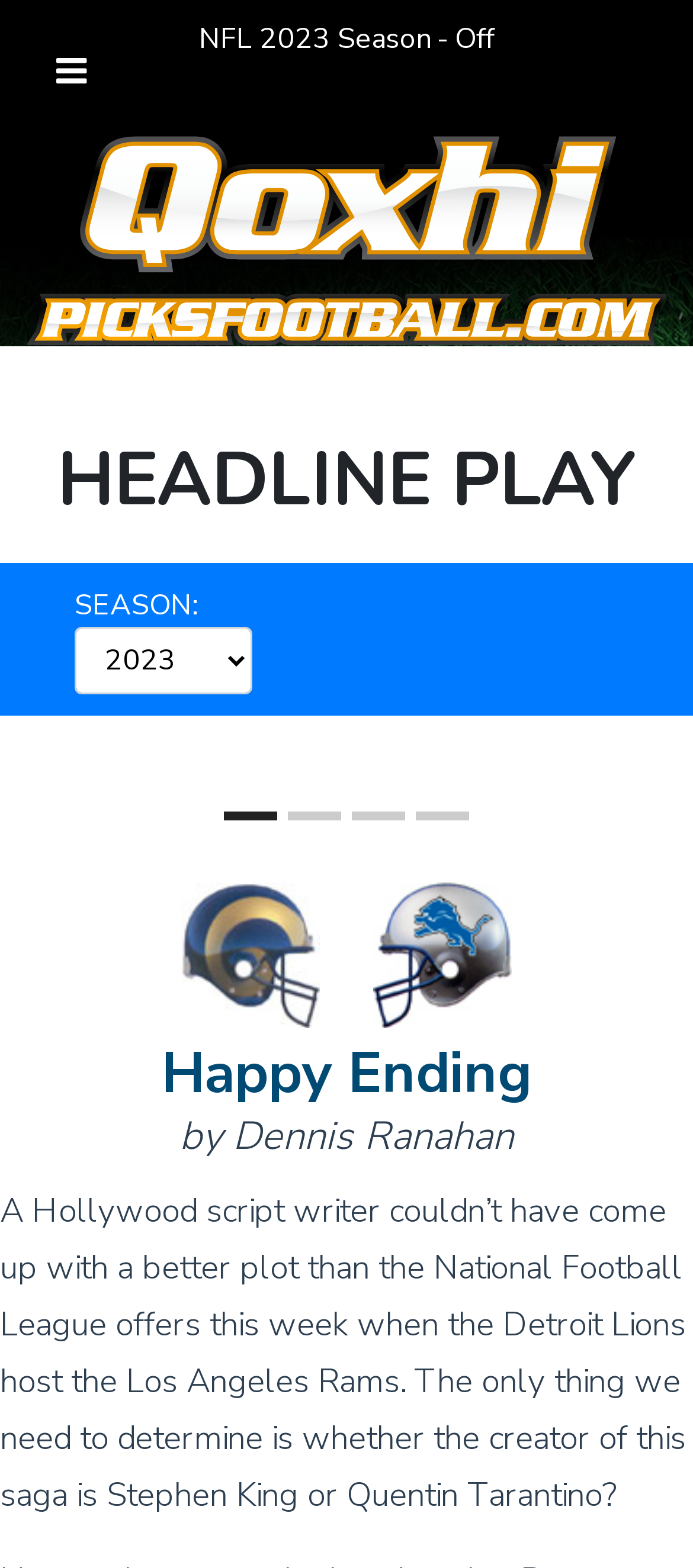What is the name of the efficiency numbers?
Refer to the image and provide a thorough answer to the question.

I found the answer by looking at the link element with the content ' Efficiency Numbers' which is located in the top section of the webpage. This suggests that the efficiency numbers being referred to are simply called Efficiency Numbers.